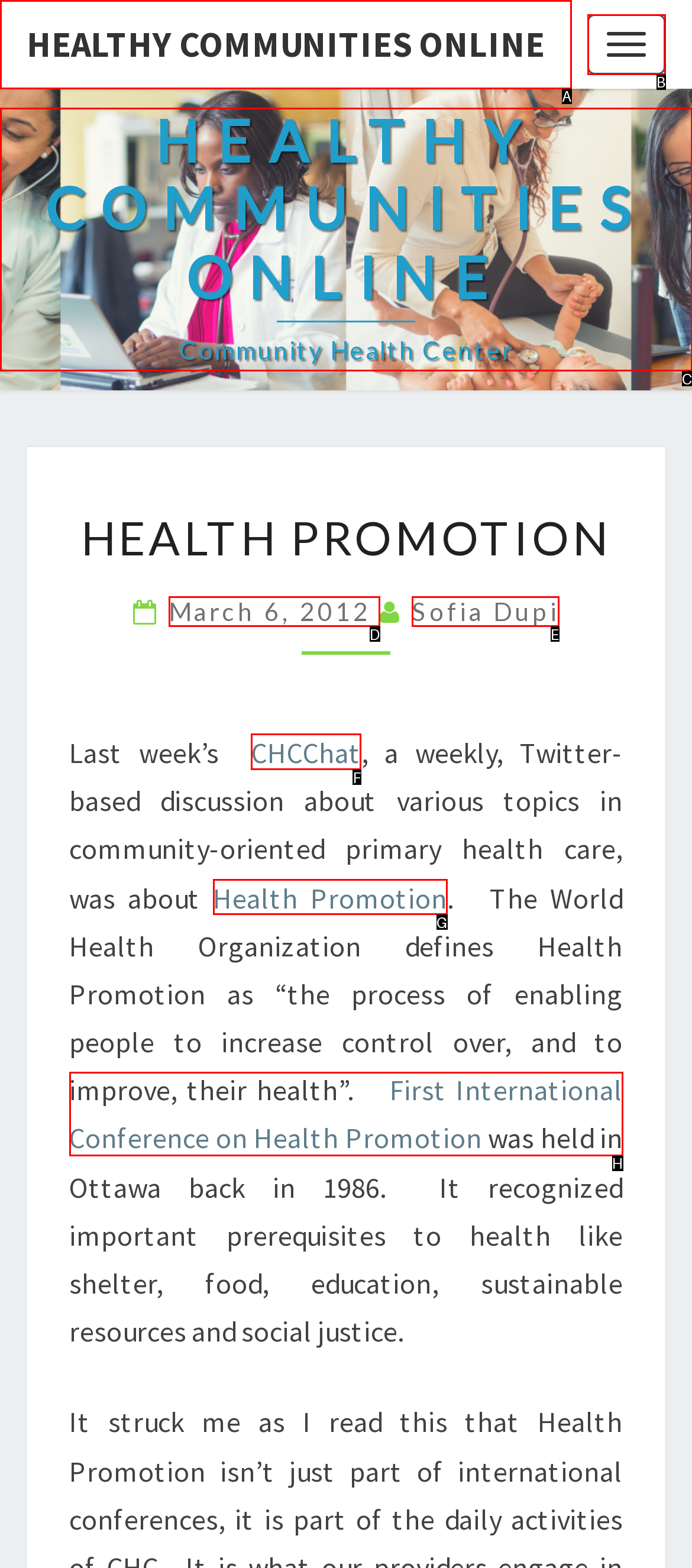Determine the HTML element to click for the instruction: Check the CHCChat link.
Answer with the letter corresponding to the correct choice from the provided options.

F